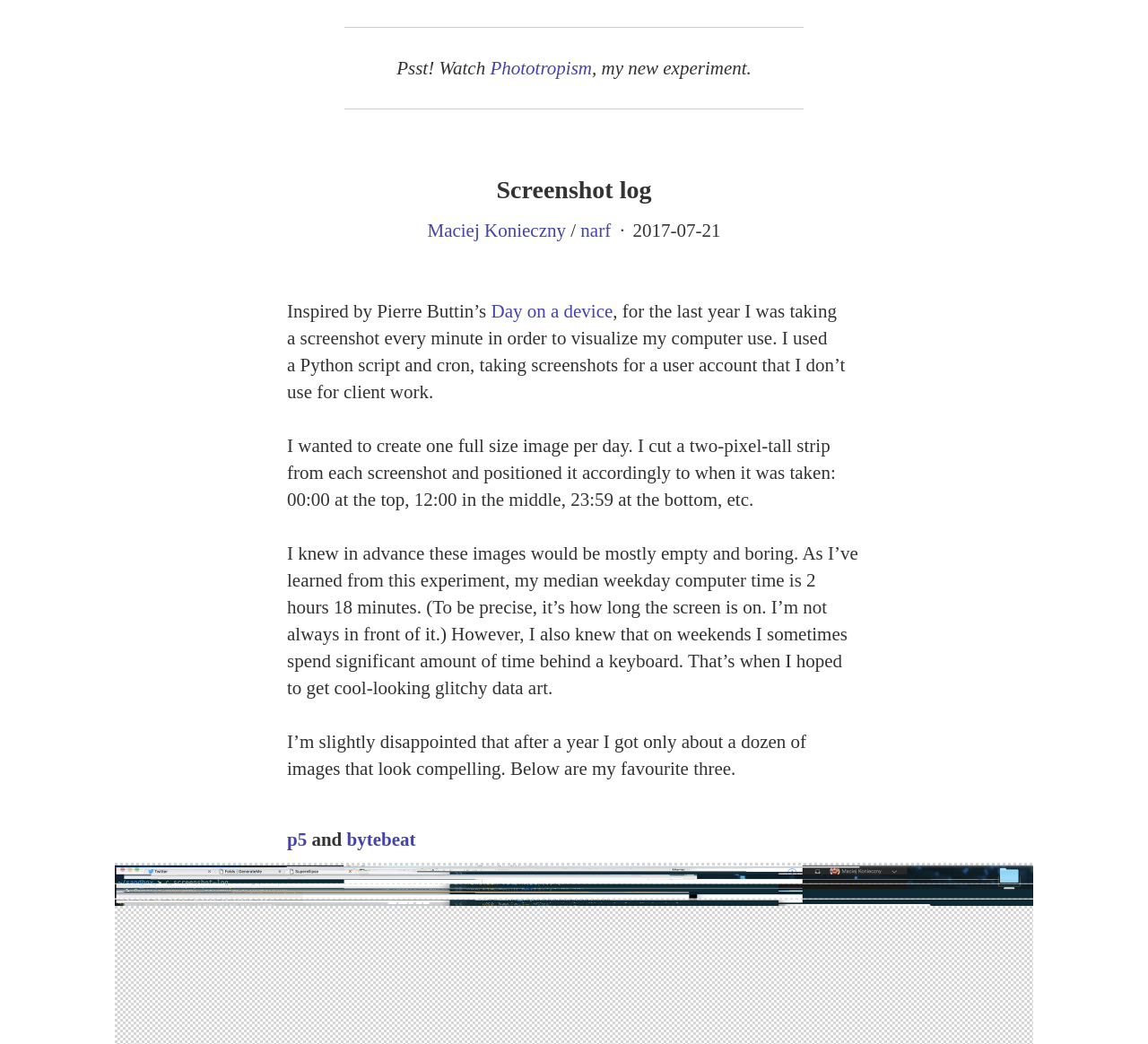How many images did the author get that look compelling?
Use the information from the screenshot to give a comprehensive response to the question.

The answer can be found in the paragraph that starts with 'I’m slightly disappointed that after a year I got only about a dozen of images that look compelling.' The author mentions that they got about a dozen images that look compelling after a year of taking screenshots.